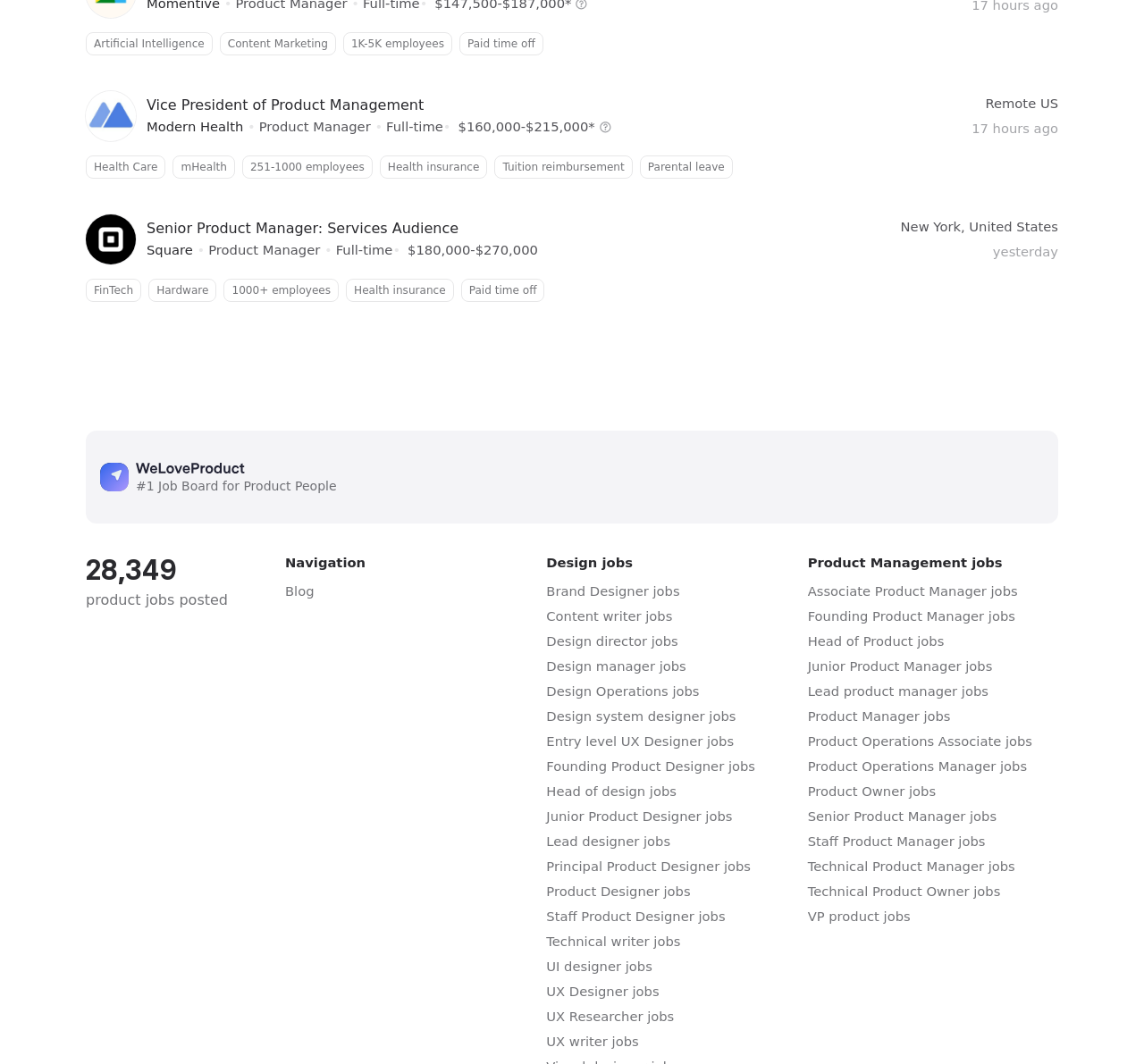Use a single word or phrase to answer the question:
What is the industry of the company with Modern Health logo?

Health Care